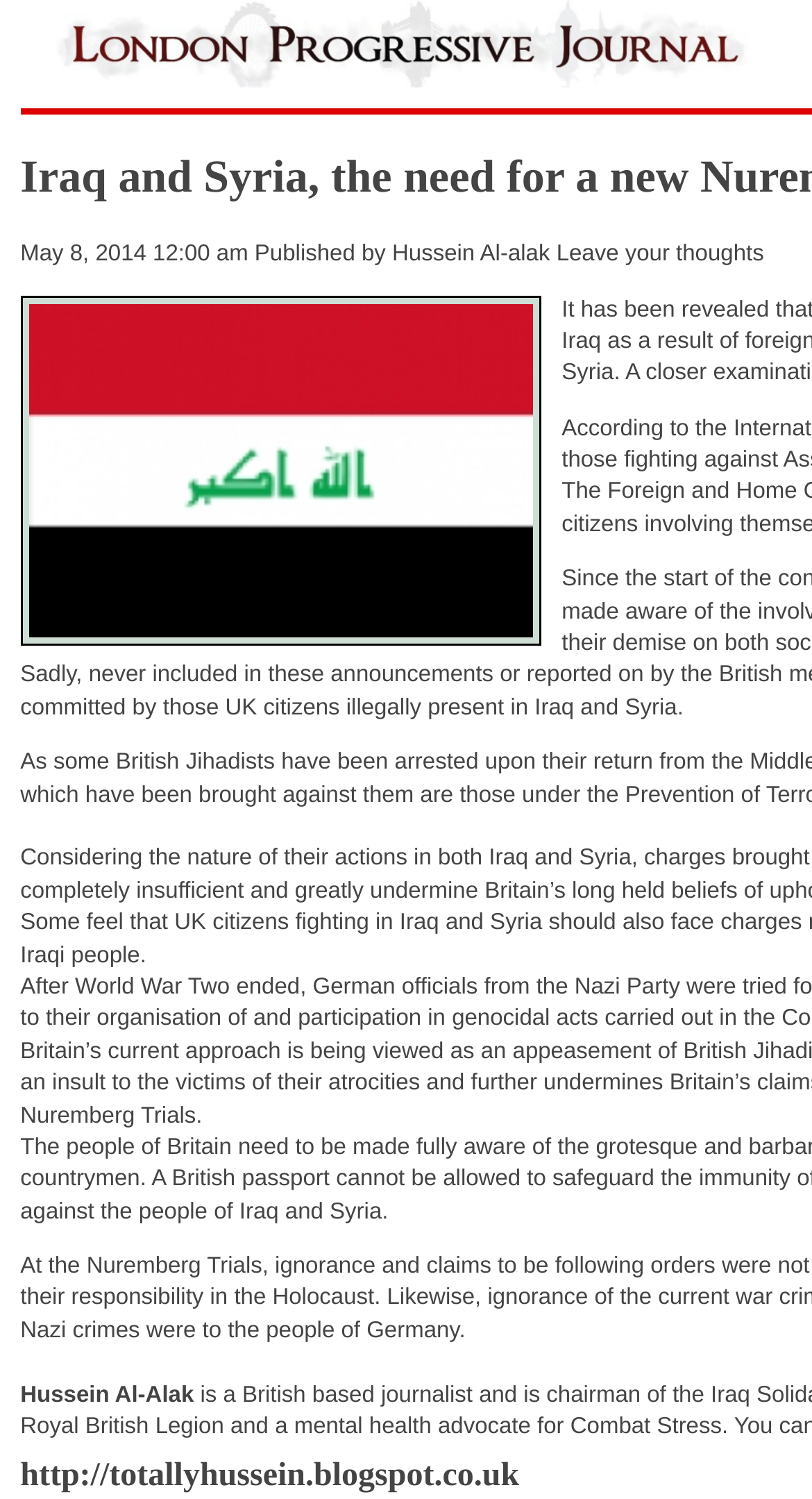What is the date of the article?
Answer the question with as much detail as you can, using the image as a reference.

I found the date of the article by looking at the top section of the webpage, where it says 'May 8, 2014 12:00 am'.